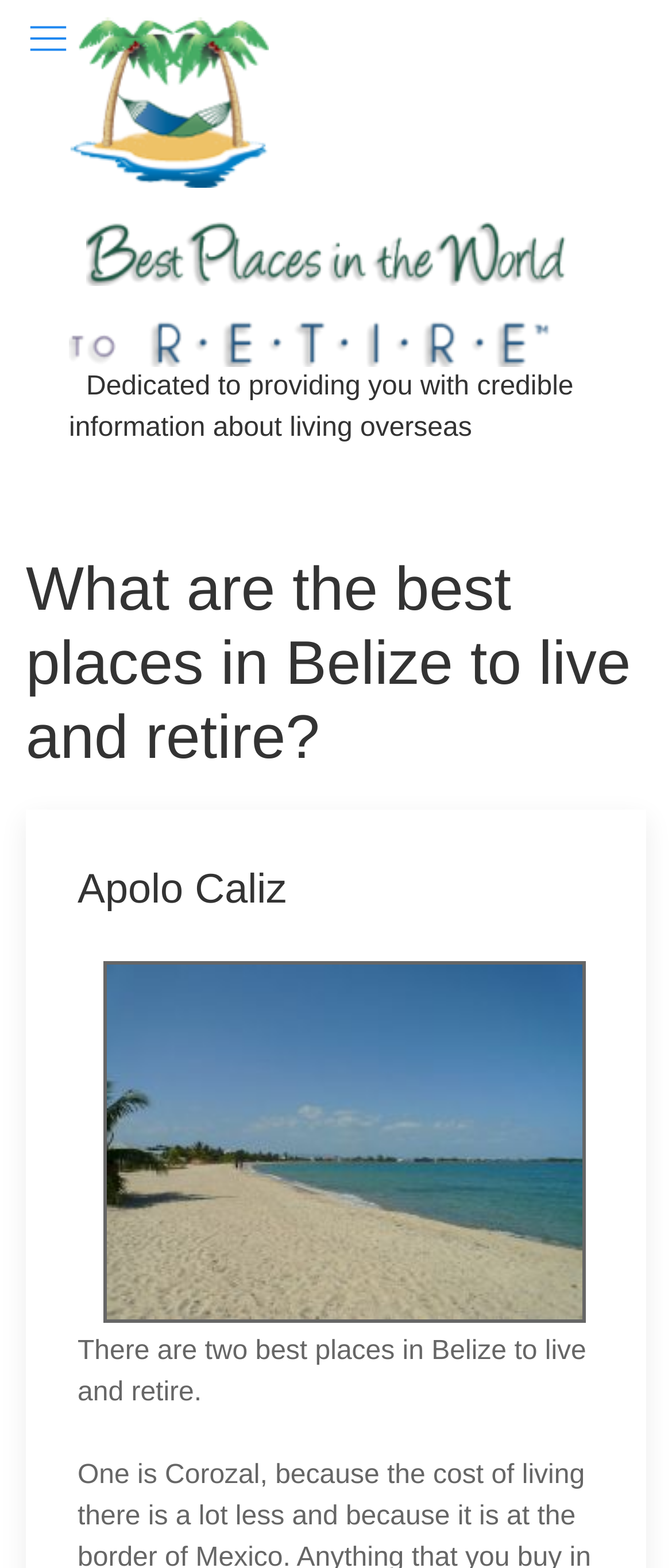How many links are on the webpage?
From the image, provide a succinct answer in one word or a short phrase.

2